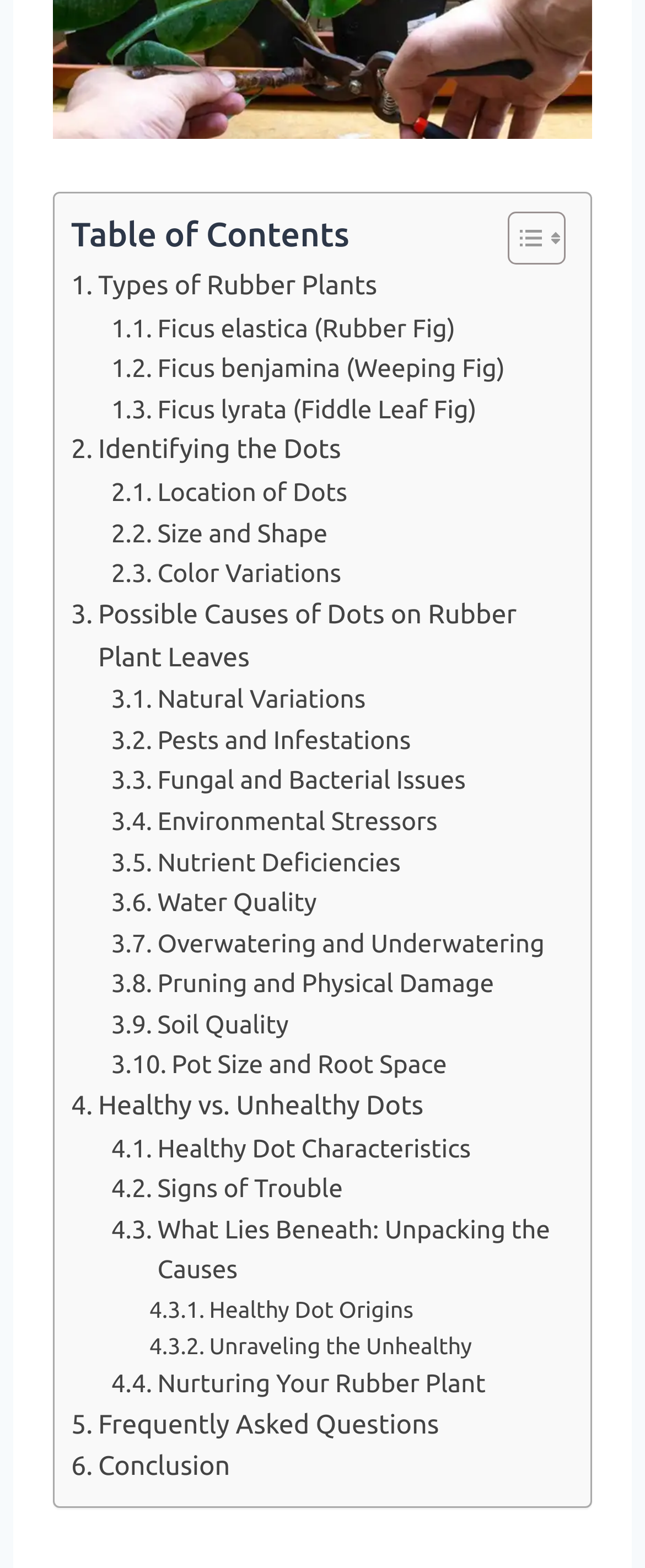What is the main topic of this webpage?
Refer to the image and answer the question using a single word or phrase.

Rubber Plants